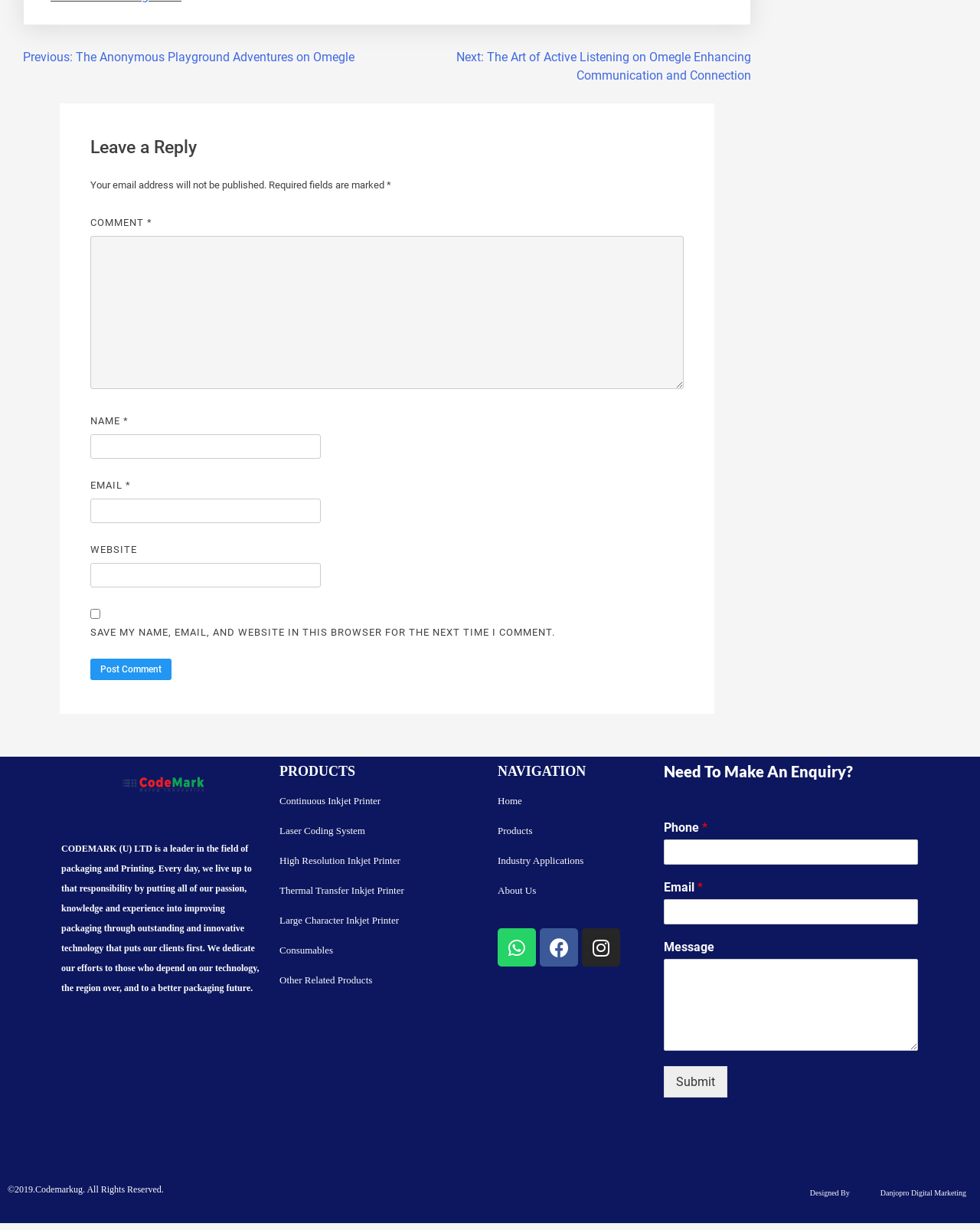Bounding box coordinates are specified in the format (top-left x, top-left y, bottom-right x, bottom-right y). All values are floating point numbers bounded between 0 and 1. Please provide the bounding box coordinate of the region this sentence describes: parent_node: EMAIL * aria-describedby="email-notes" name="email"

[0.092, 0.405, 0.327, 0.425]